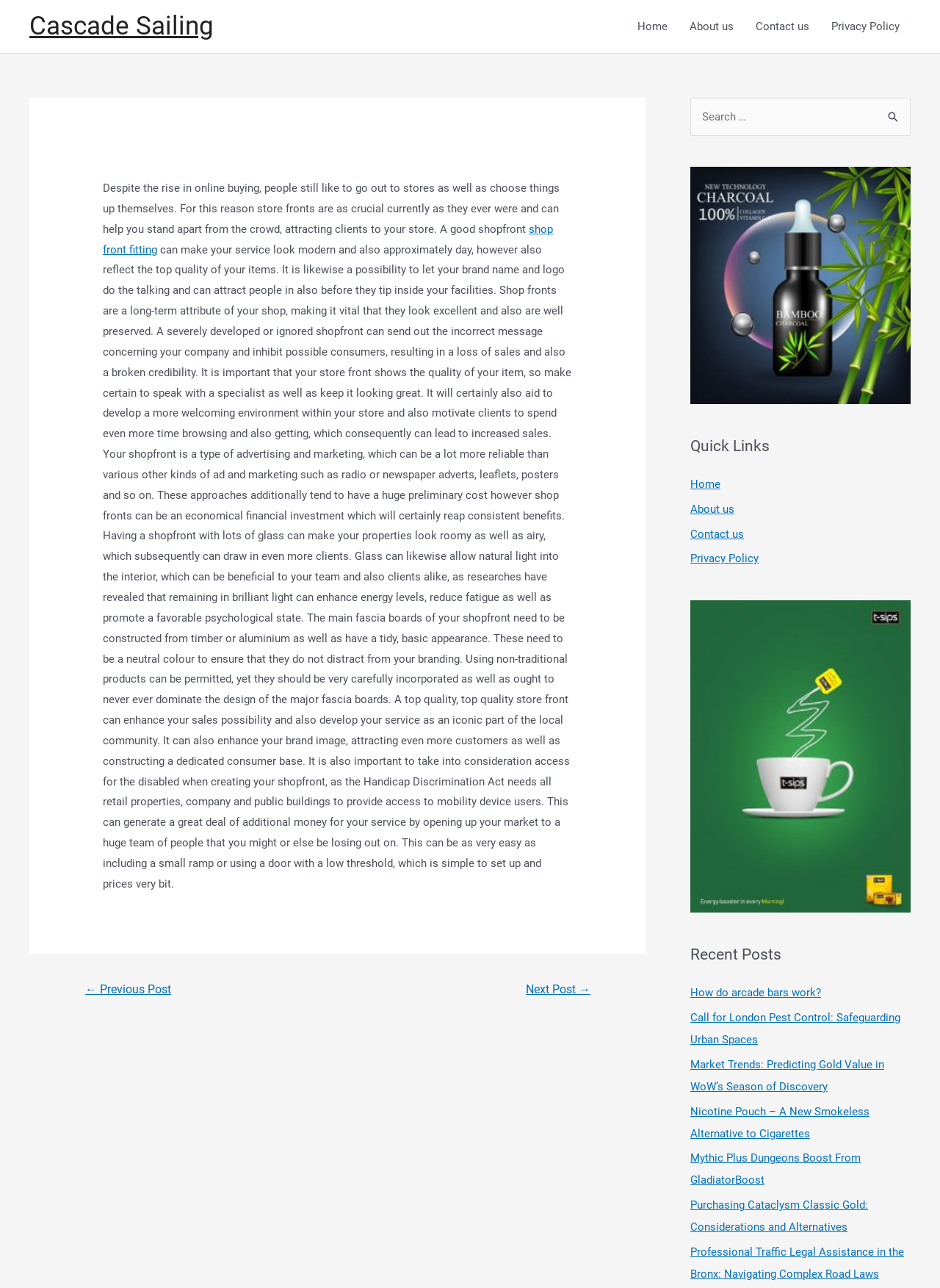Identify the bounding box coordinates of the clickable region to carry out the given instruction: "Click on the 'Home' link in the navigation menu".

[0.666, 0.0, 0.722, 0.041]